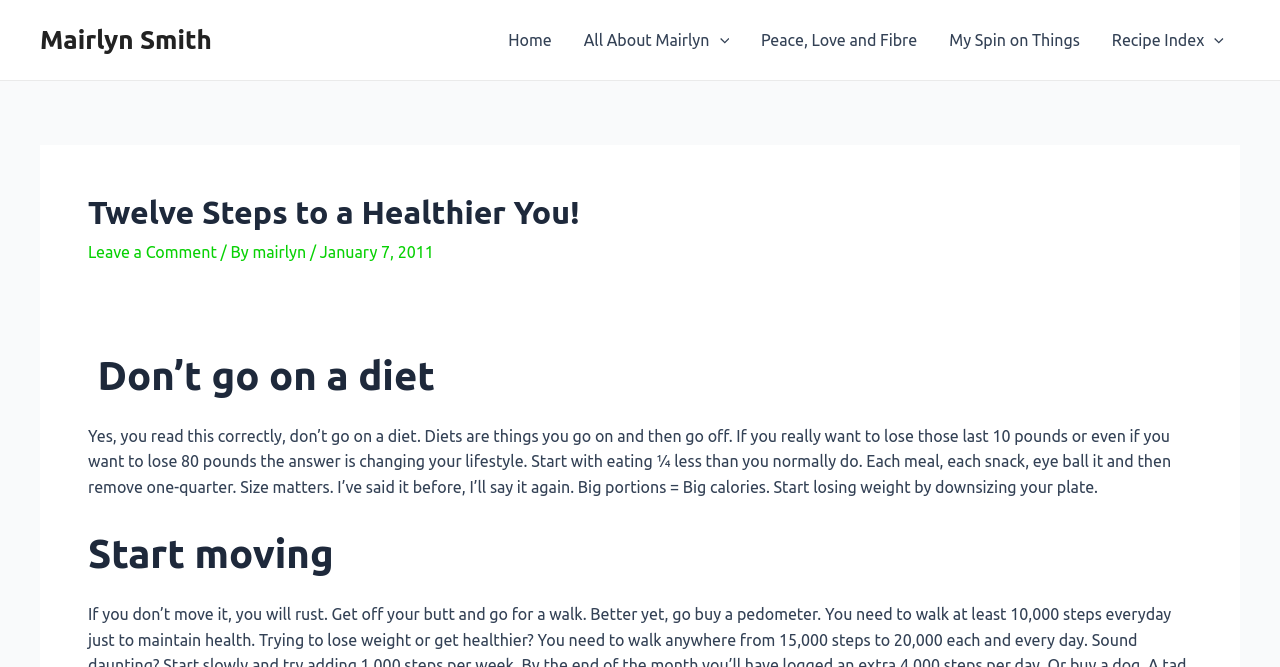Create an elaborate caption for the webpage.

The webpage is about "Twelve Steps to a Healthier You!" by Mairlyn Smith. At the top left, there is a link to the author's name, "Mairlyn Smith". Below it, there is a site navigation menu that spans across the top of the page, containing links to "Home", "All About Mairlyn", "Peace, Love and Fibre", "My Spin on Things", and "Recipe Index". Each of these links has a corresponding menu toggle icon, represented by a small image.

Below the navigation menu, there is a header section that takes up most of the page's width. It contains a heading that reads "Twelve Steps to a Healthier You!", followed by a link to "Leave a Comment" and the author's name, "mairlyn", along with the date "January 7, 2011".

The main content of the page is divided into sections, each with its own heading. The first section has a heading that reads "Don’t go on a diet" and contains a paragraph of text that advises against going on a diet and instead suggests changing one's lifestyle by eating less and downsizing food portions. The second section has a heading that reads "Start moving", but its content is not provided in the accessibility tree.

Throughout the page, there are no images other than the small menu toggle icons. The overall structure of the page is simple, with a clear hierarchy of headings and sections, making it easy to navigate and read.